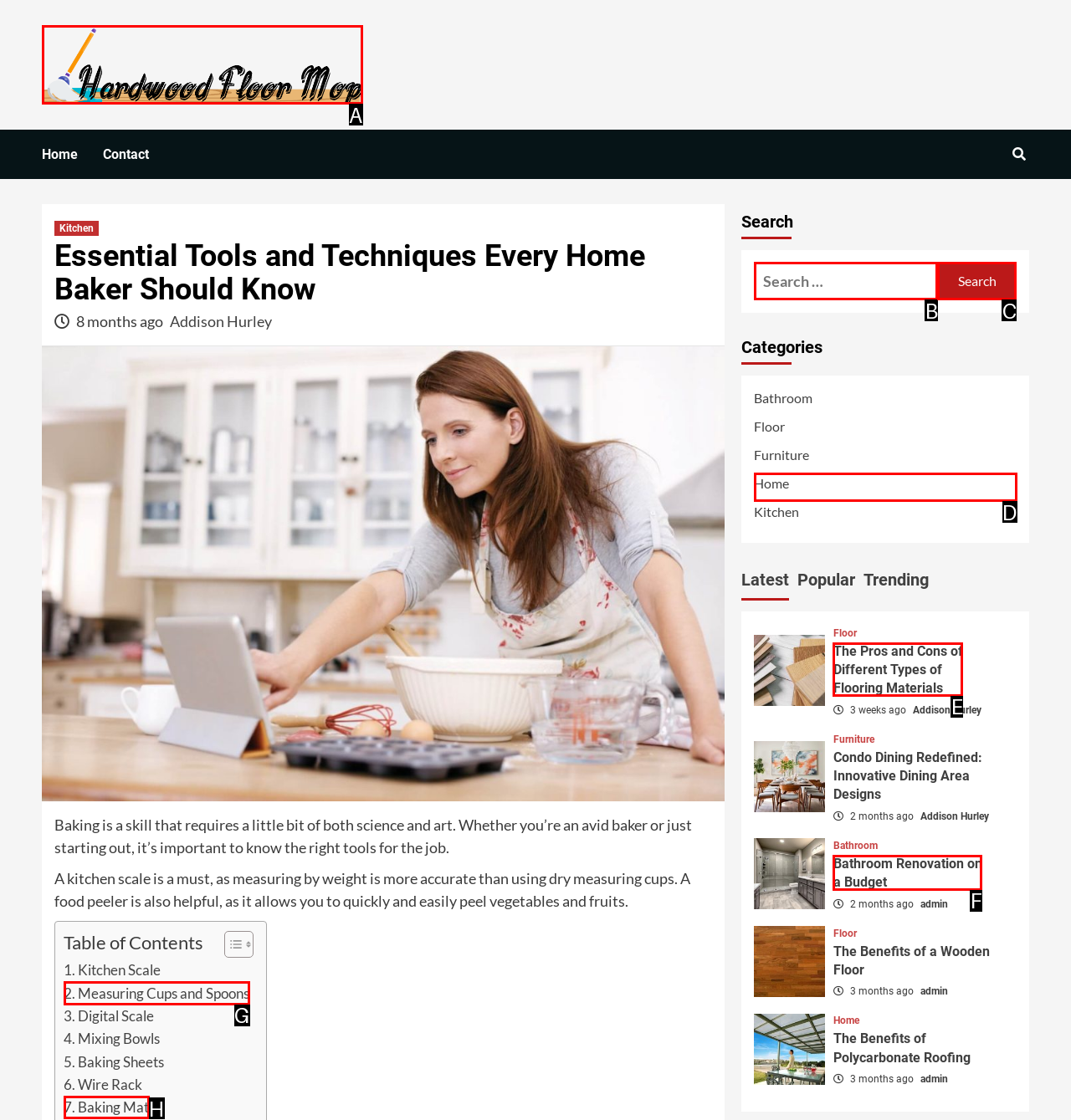Tell me which one HTML element best matches the description: alt="Hardwood Floor Mop" Answer with the option's letter from the given choices directly.

A